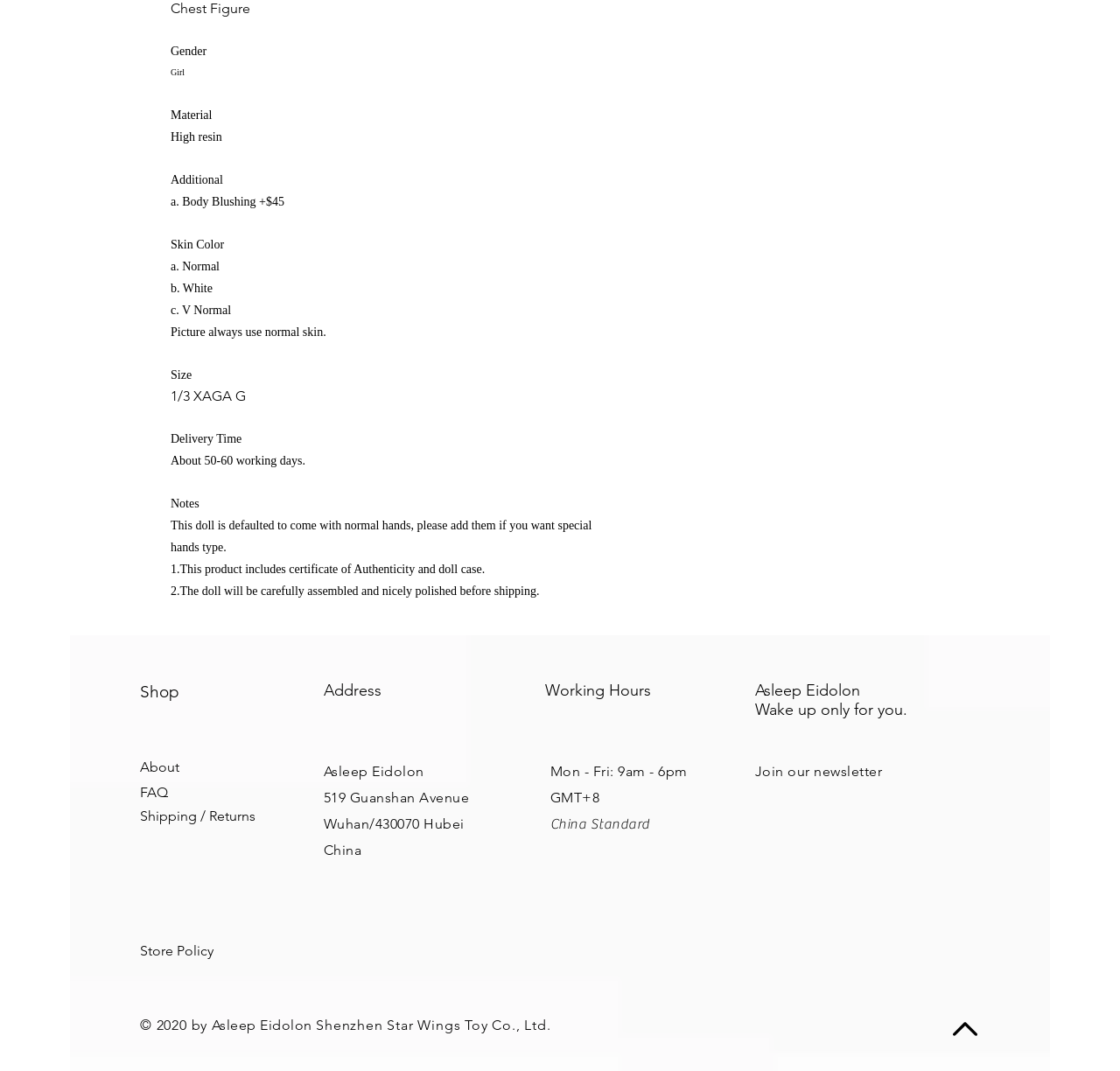Provide the bounding box coordinates of the HTML element described by the text: "Store Policy".

[0.125, 0.872, 0.236, 0.905]